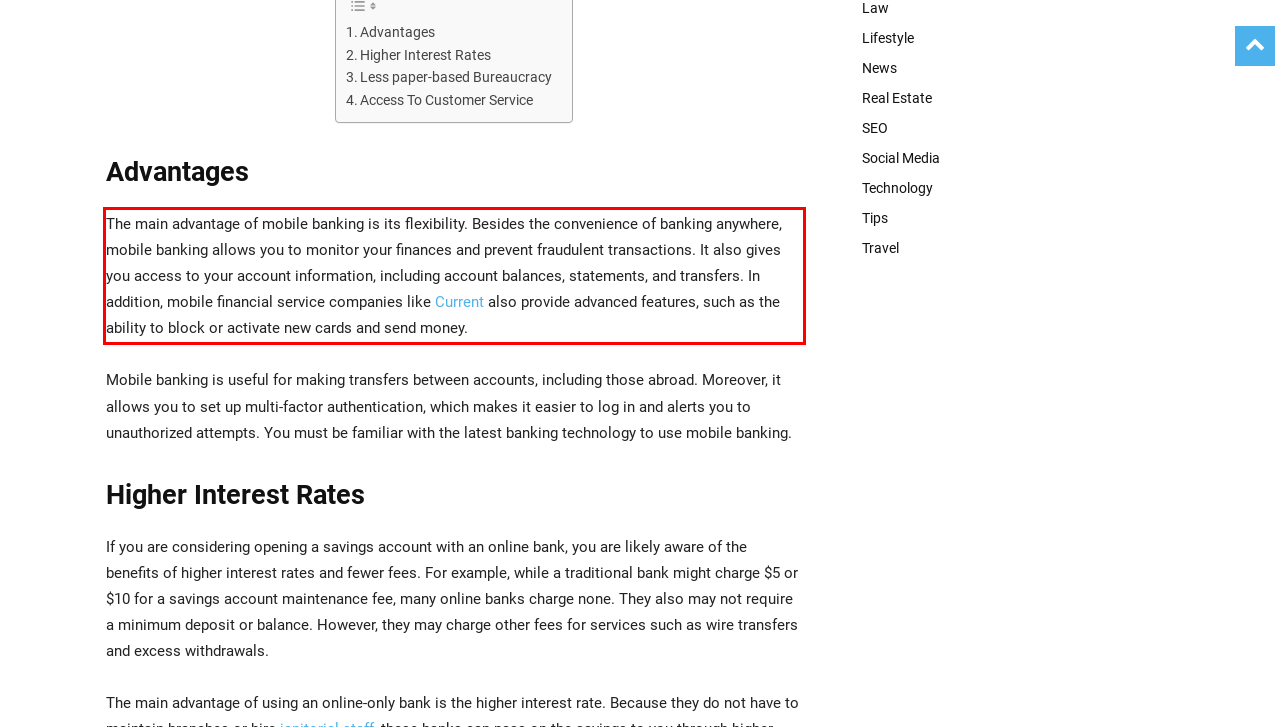You have a screenshot with a red rectangle around a UI element. Recognize and extract the text within this red bounding box using OCR.

The main advantage of mobile banking is its flexibility. Besides the convenience of banking anywhere, mobile banking allows you to monitor your finances and prevent fraudulent transactions. It also gives you access to your account information, including account balances, statements, and transfers. In addition, mobile financial service companies like Current also provide advanced features, such as the ability to block or activate new cards and send money.